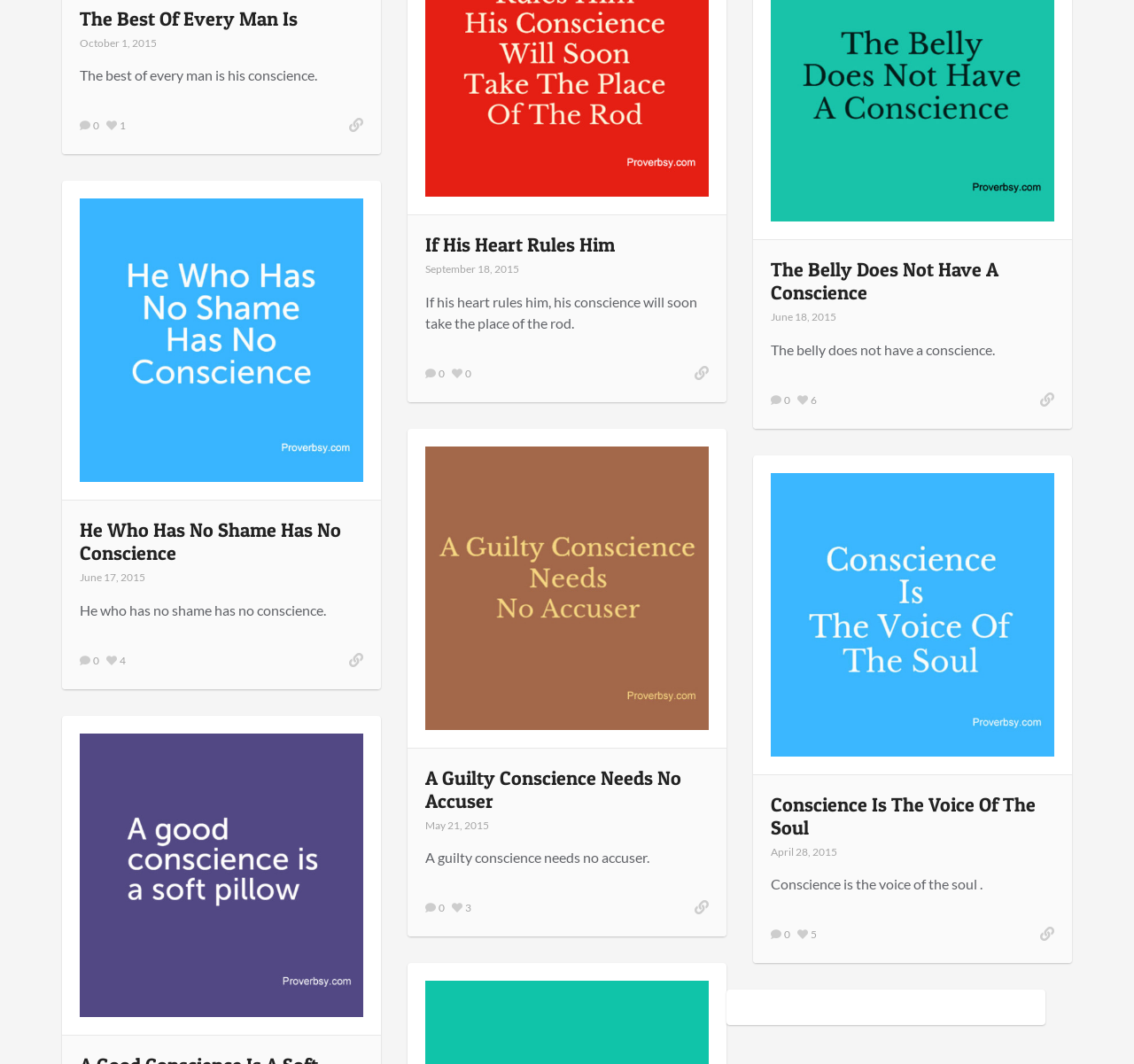Locate the UI element that matches the description If His Heart Rules Him in the webpage screenshot. Return the bounding box coordinates in the format (top-left x, top-left y, bottom-right x, bottom-right y), with values ranging from 0 to 1.

[0.375, 0.219, 0.542, 0.241]